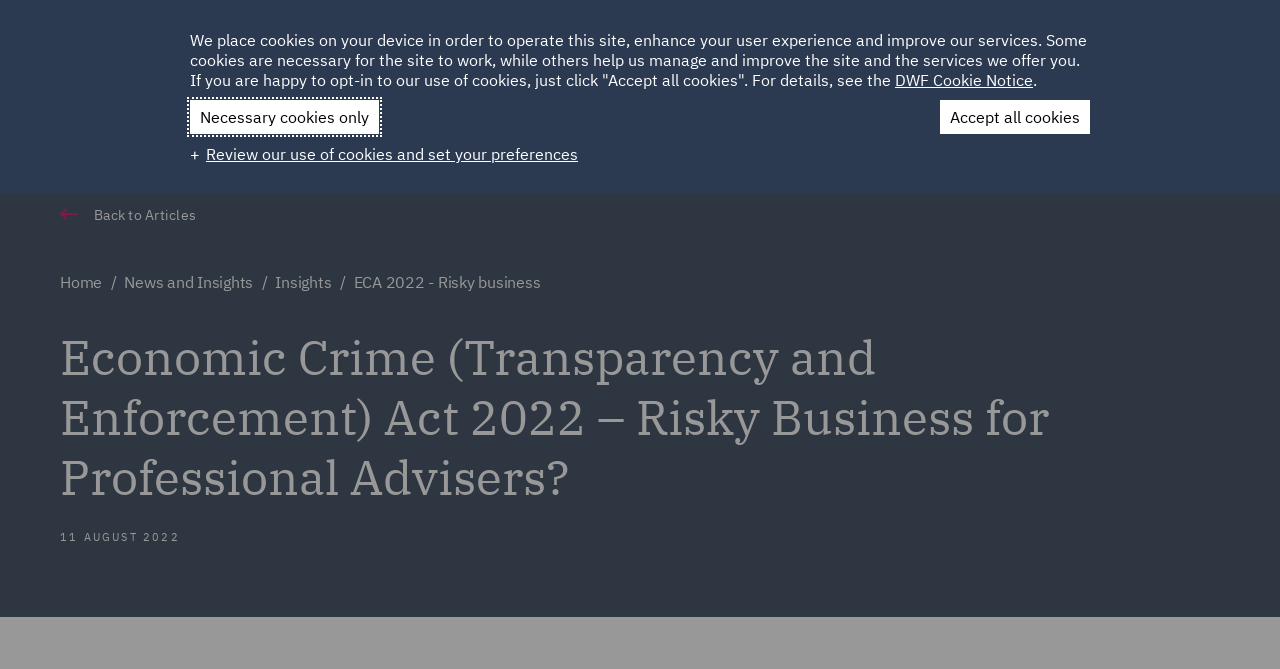Please locate and retrieve the main header text of the webpage.

Economic Crime (Transparency and Enforcement) Act 2022 – Risky Business for Professional Advisers?